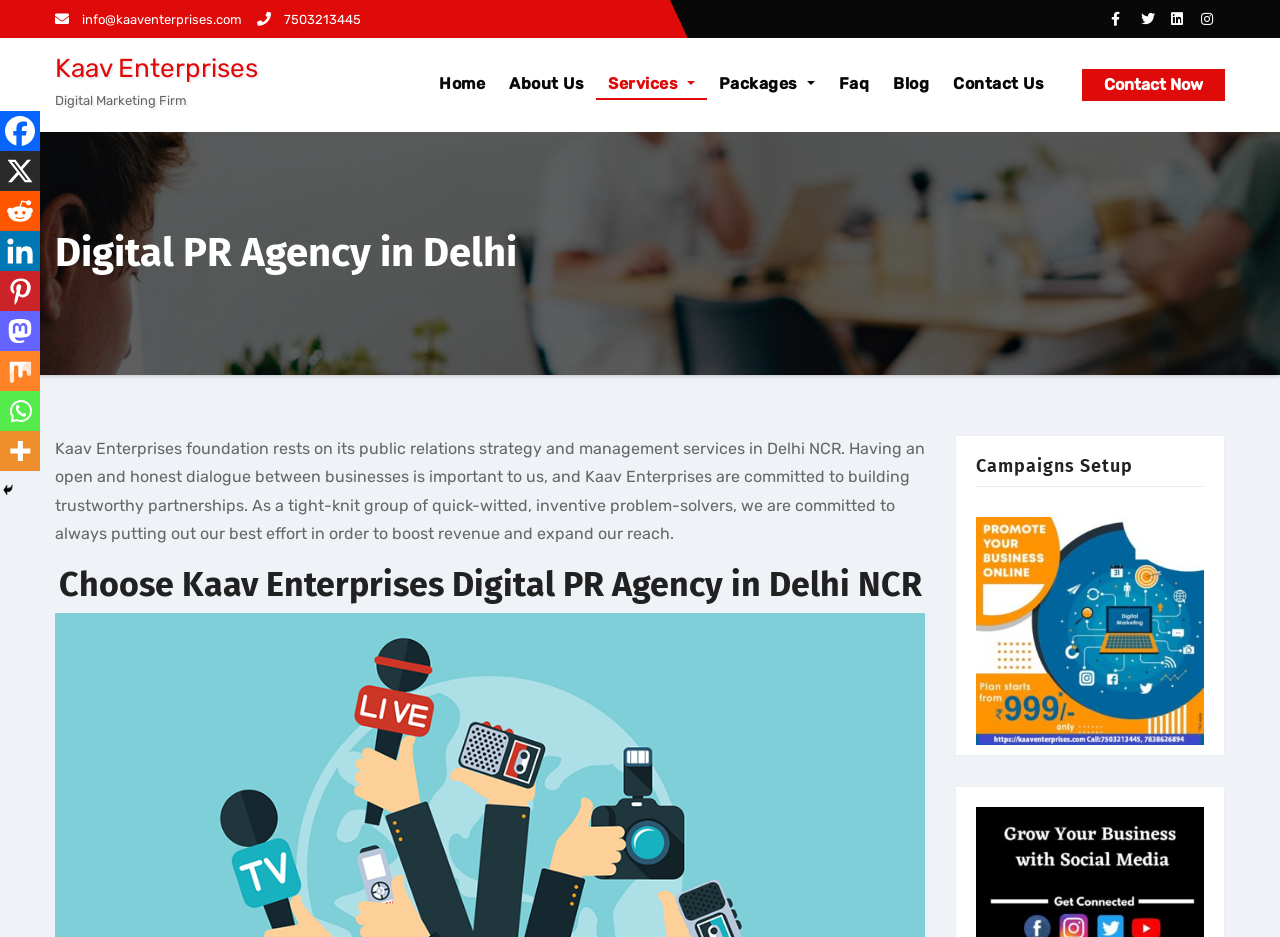Please indicate the bounding box coordinates for the clickable area to complete the following task: "Explore the Services menu". The coordinates should be specified as four float numbers between 0 and 1, i.e., [left, top, right, bottom].

[0.466, 0.075, 0.552, 0.107]